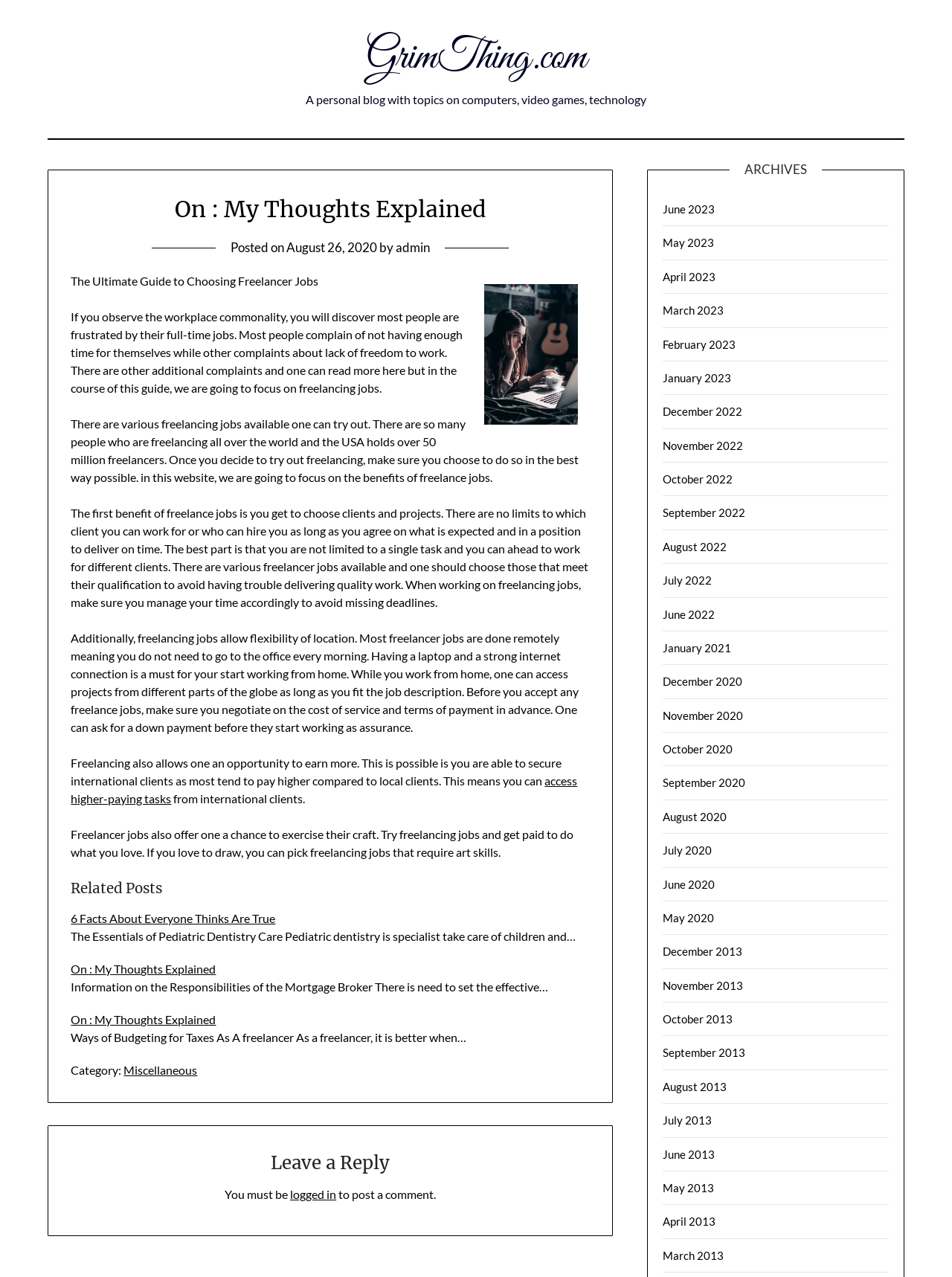What is the topic of the blog post?
Please describe in detail the information shown in the image to answer the question.

The topic of the blog post can be determined by reading the content of the article, which discusses the benefits of freelancing jobs, such as choosing clients and projects, flexibility of location, and earning more.